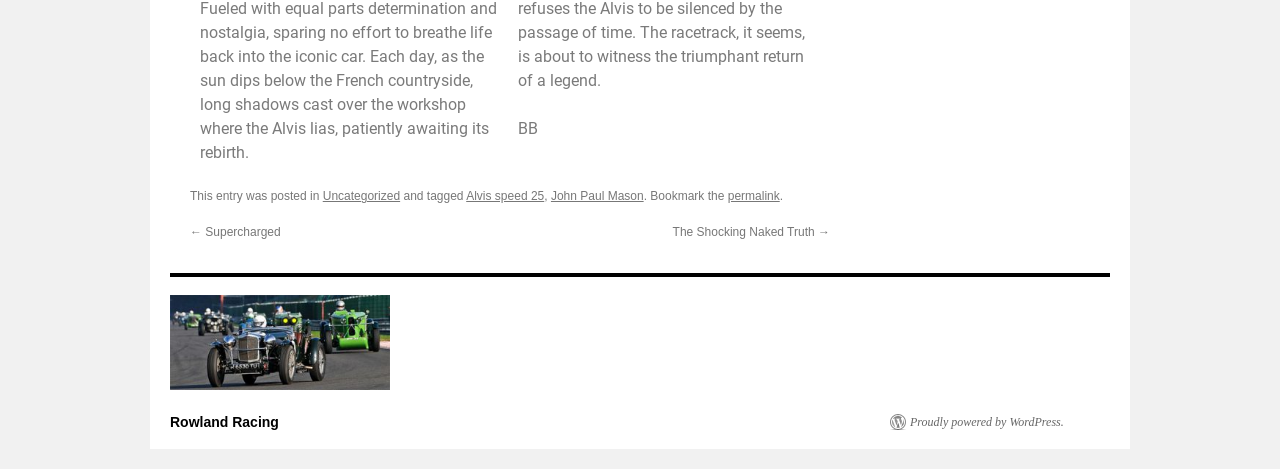Find the bounding box coordinates of the area that needs to be clicked in order to achieve the following instruction: "Check the next post". The coordinates should be specified as four float numbers between 0 and 1, i.e., [left, top, right, bottom].

[0.525, 0.48, 0.648, 0.51]